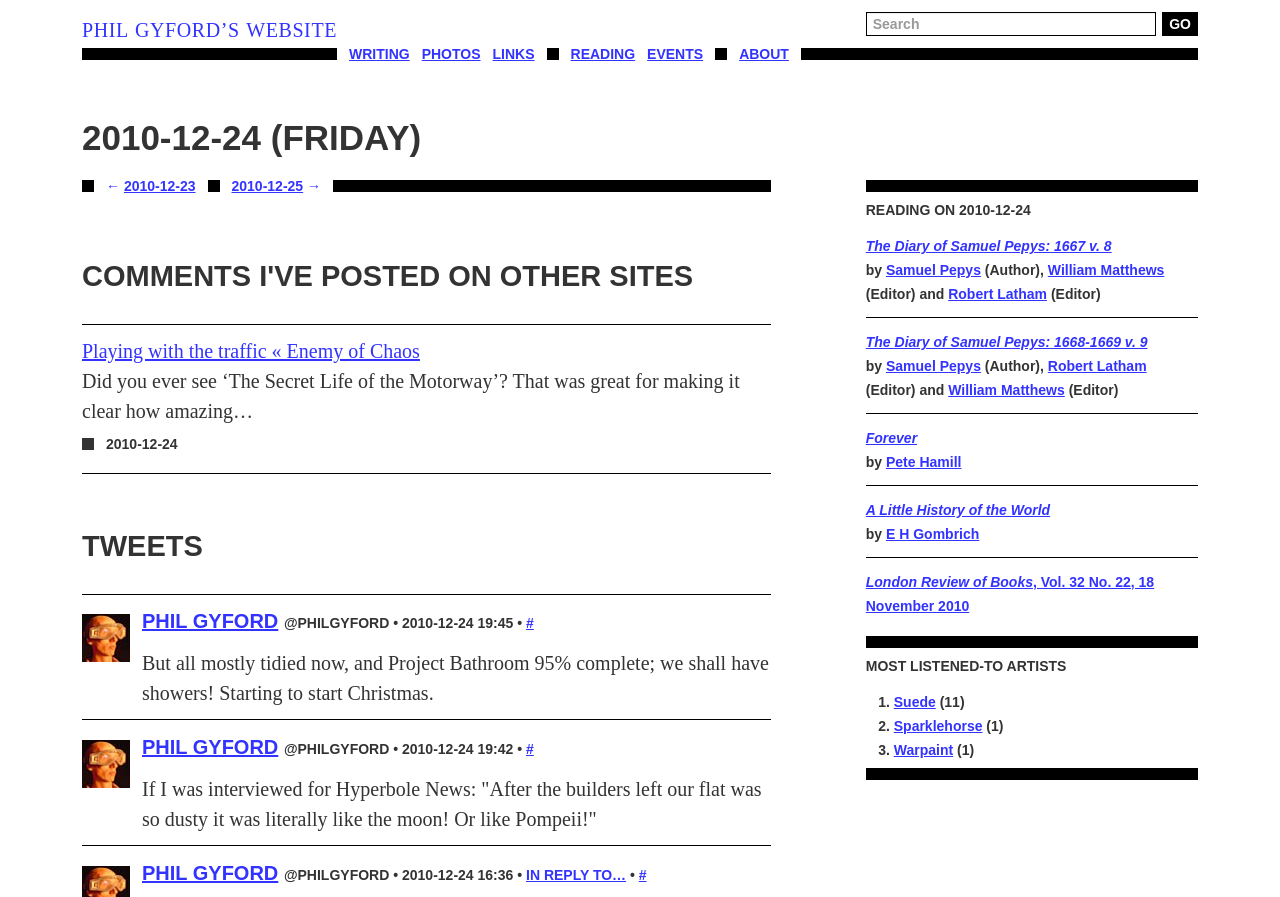What is the title of the section below the diary entry?
Please provide a comprehensive answer based on the details in the screenshot.

I found the title of the section below the diary entry by looking at the heading element with the text 'COMMENTS I'VE POSTED ON OTHER SITES' which is located below the diary entry section.